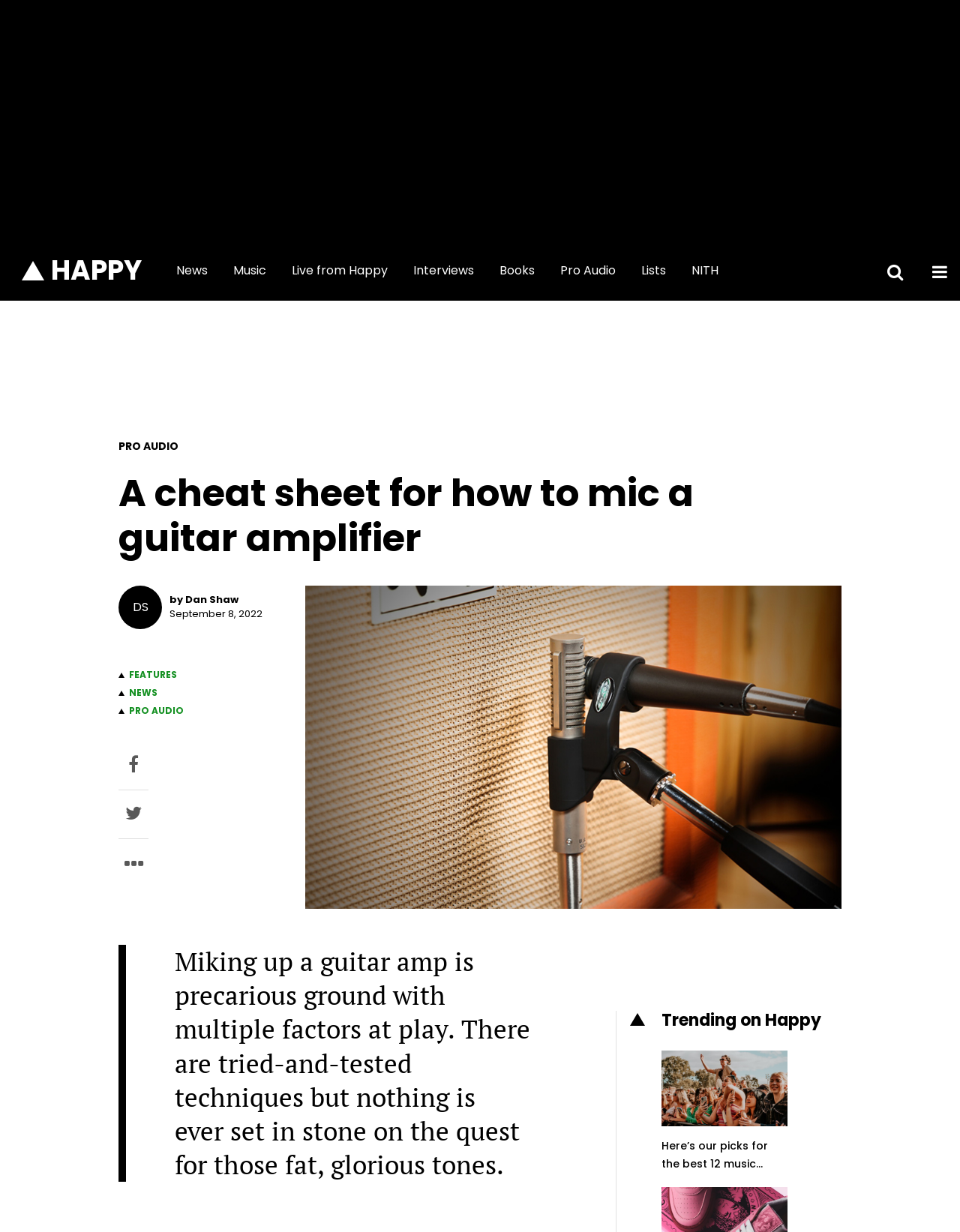What is the topic of the article?
Provide a detailed and extensive answer to the question.

I determined the topic of the article by reading the heading 'A cheat sheet for how to mic a guitar amplifier' and the subheading 'Miking up a guitar amp is precarious ground with multiple factors at play...'.